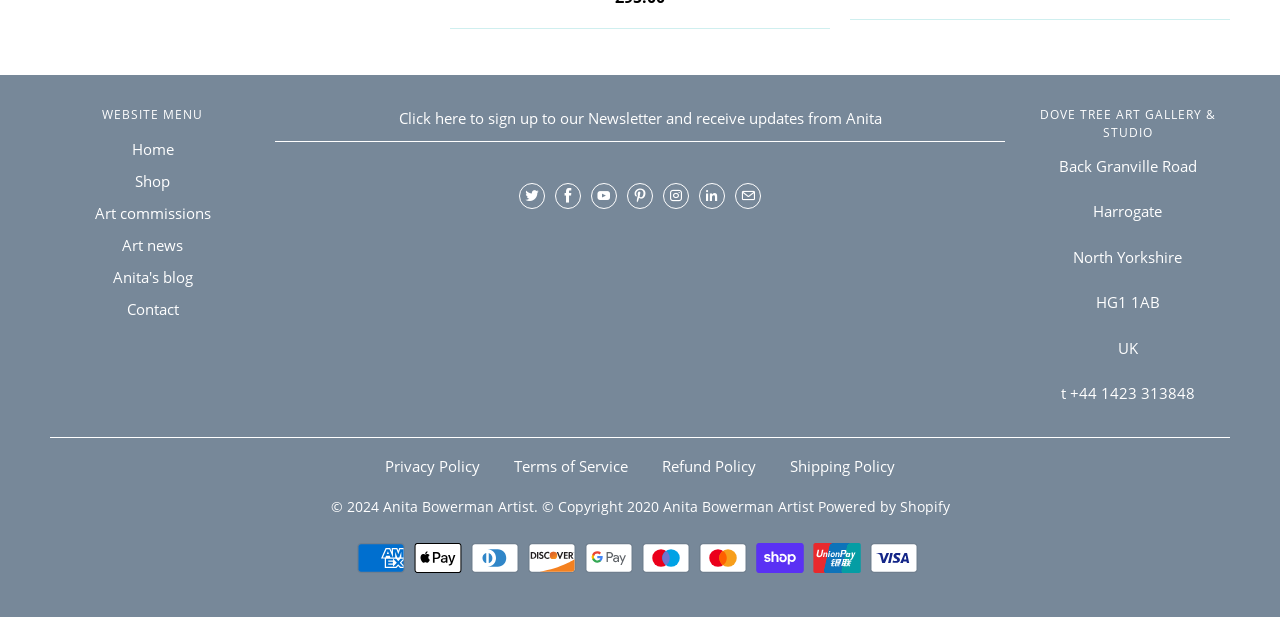Determine the bounding box coordinates of the section to be clicked to follow the instruction: "Go to Art commissions". The coordinates should be given as four float numbers between 0 and 1, formatted as [left, top, right, bottom].

[0.074, 0.329, 0.164, 0.361]